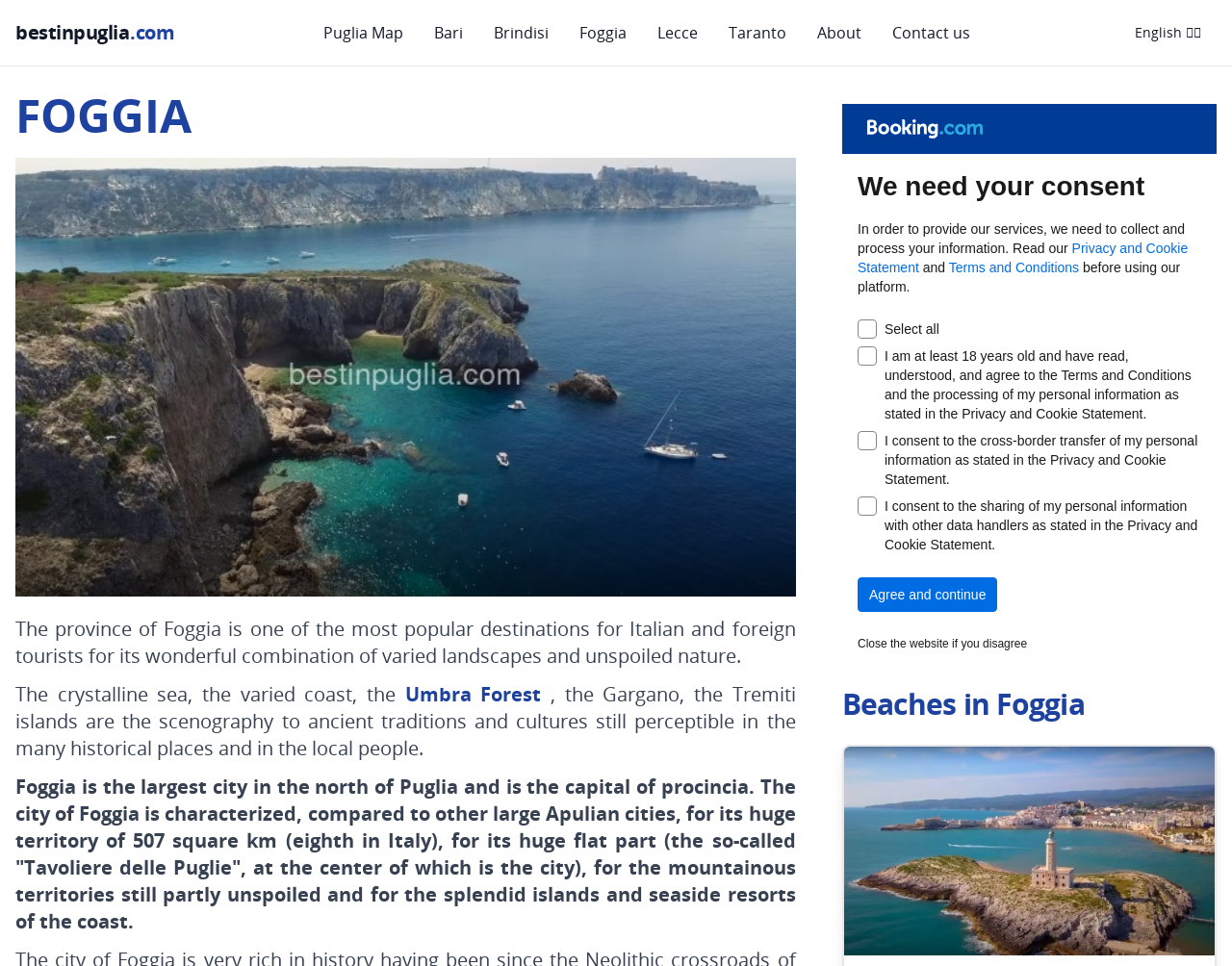Provide a single word or phrase answer to the question: 
What is the name of the island mentioned?

Tremiti islands